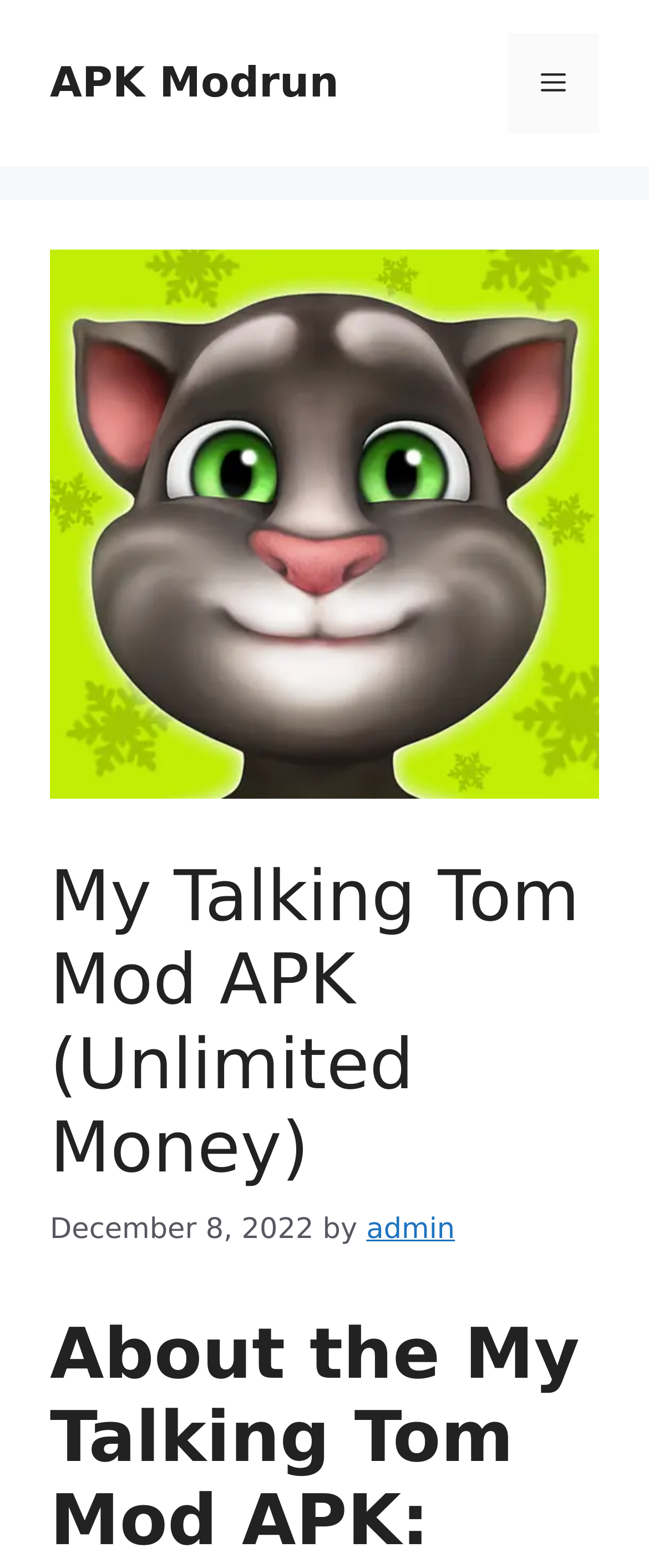What is the name of the website?
Using the details from the image, give an elaborate explanation to answer the question.

I determined the answer by looking at the link element with the text 'APK Modrun' which is a child of the banner element with the text 'Site'.